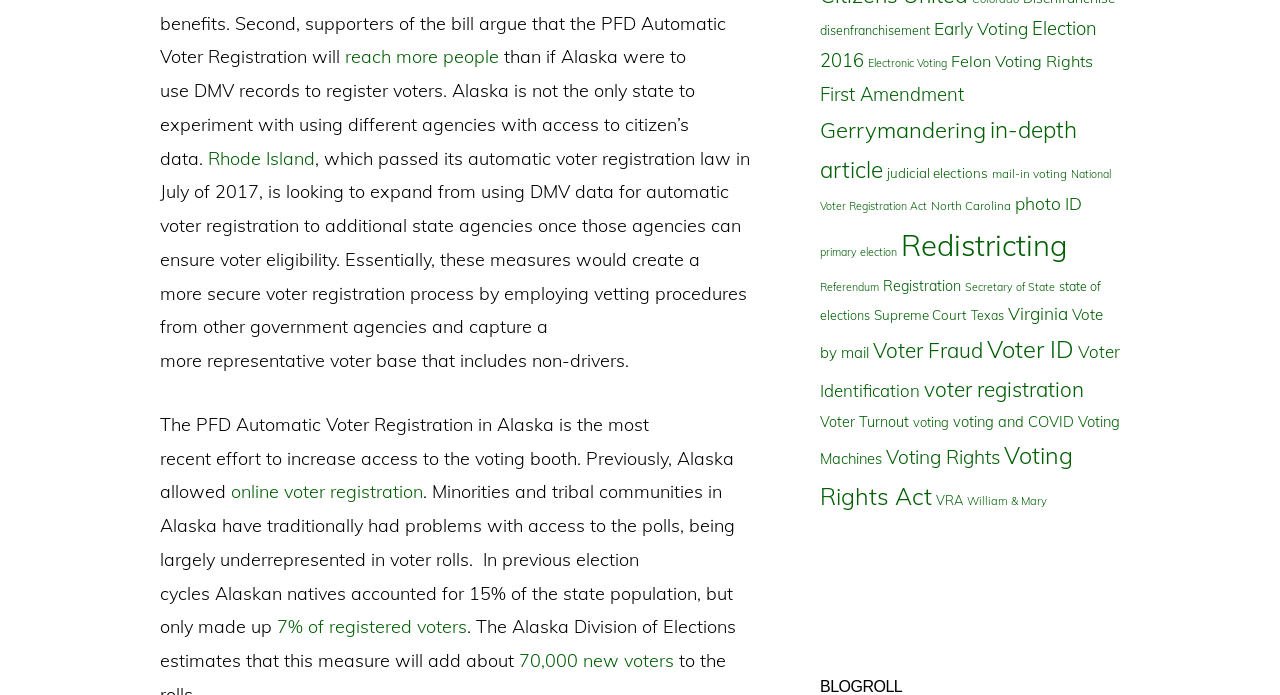Show the bounding box coordinates of the element that should be clicked to complete the task: "Explore '70,000 new voters'".

[0.405, 0.934, 0.527, 0.967]